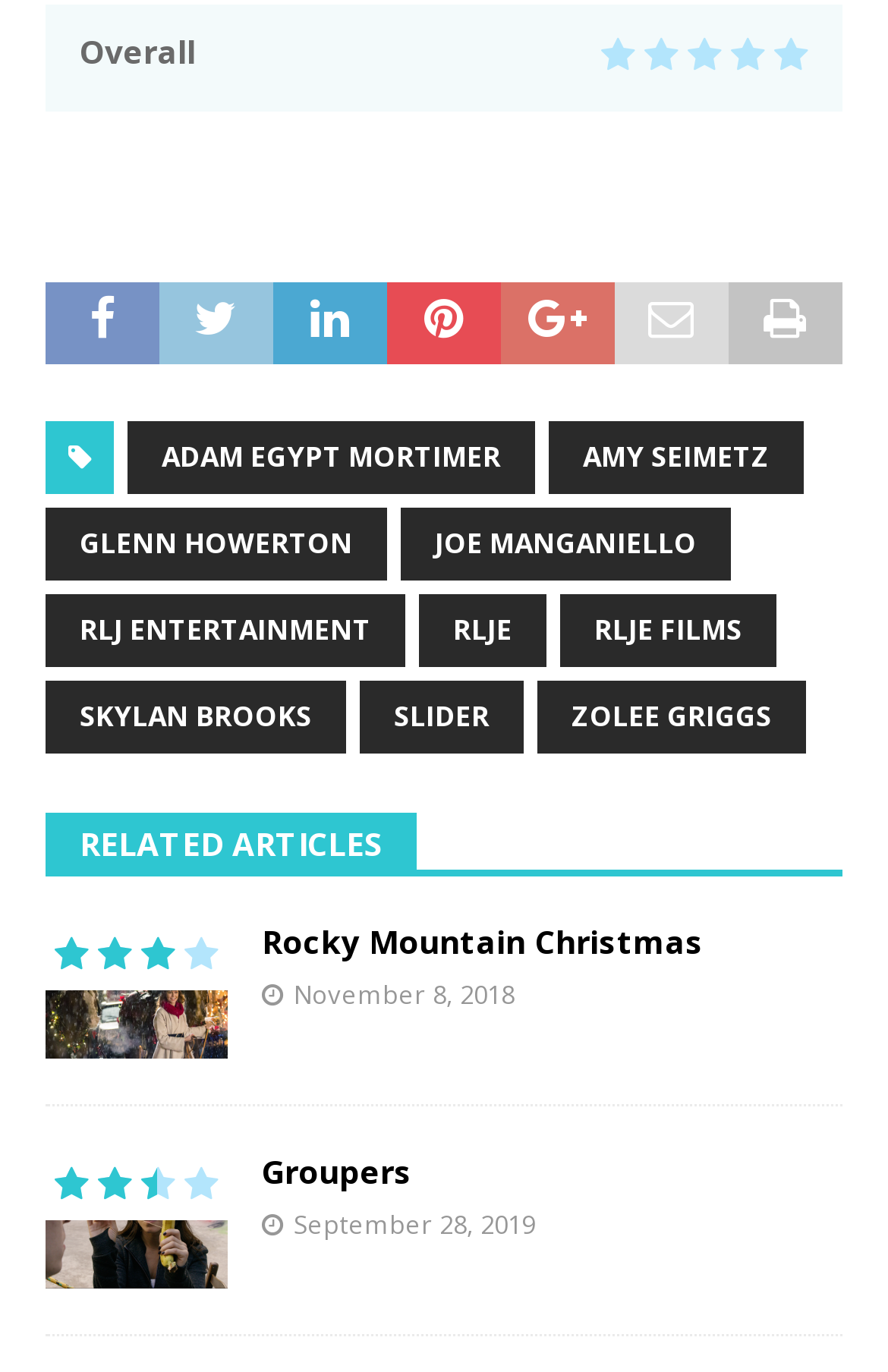Who is the first person mentioned on the webpage?
Using the information from the image, give a concise answer in one word or a short phrase.

ADAM EGYPT MORTIMER